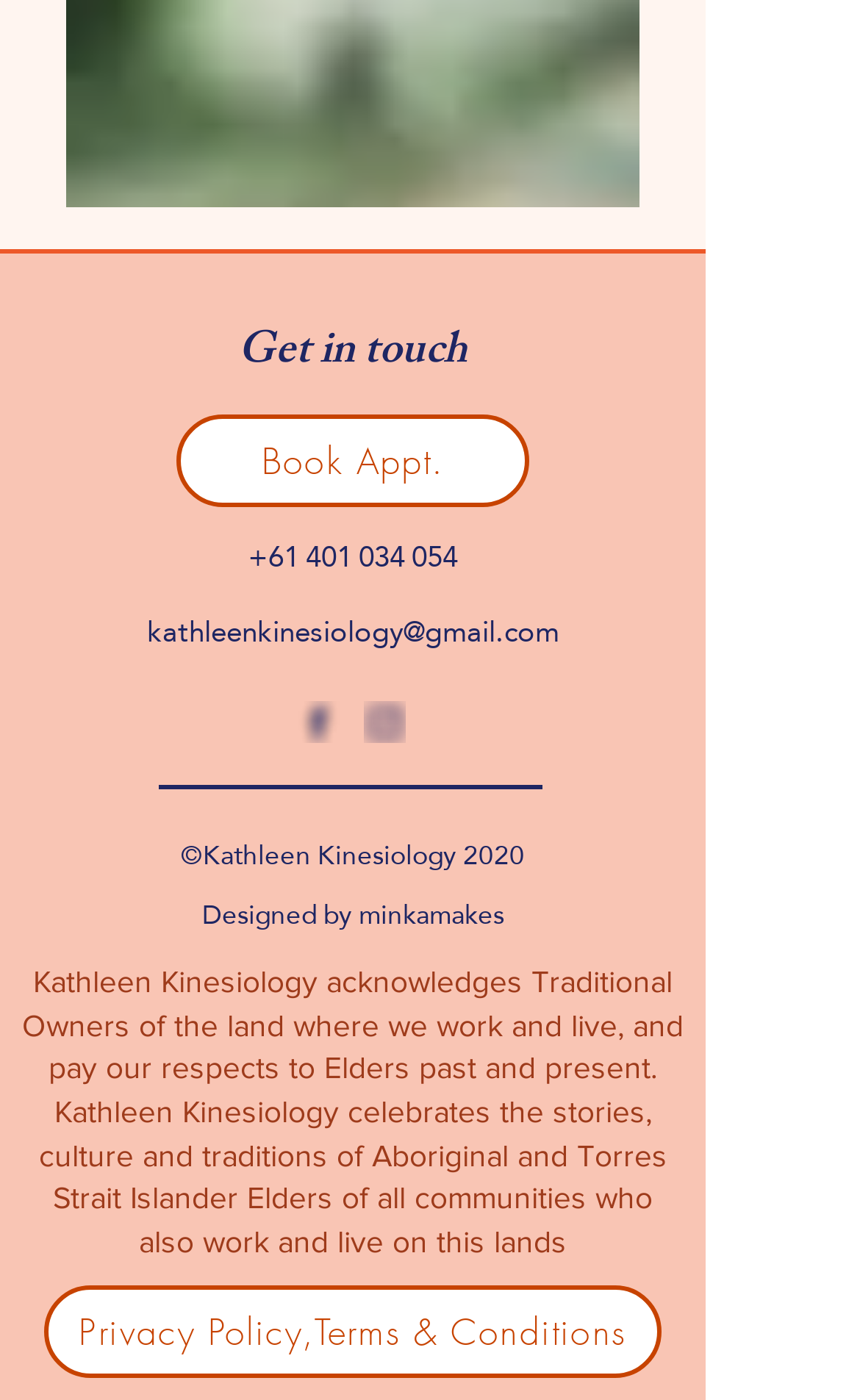Find the bounding box coordinates of the UI element according to this description: "Book Appt.".

[0.205, 0.296, 0.615, 0.362]